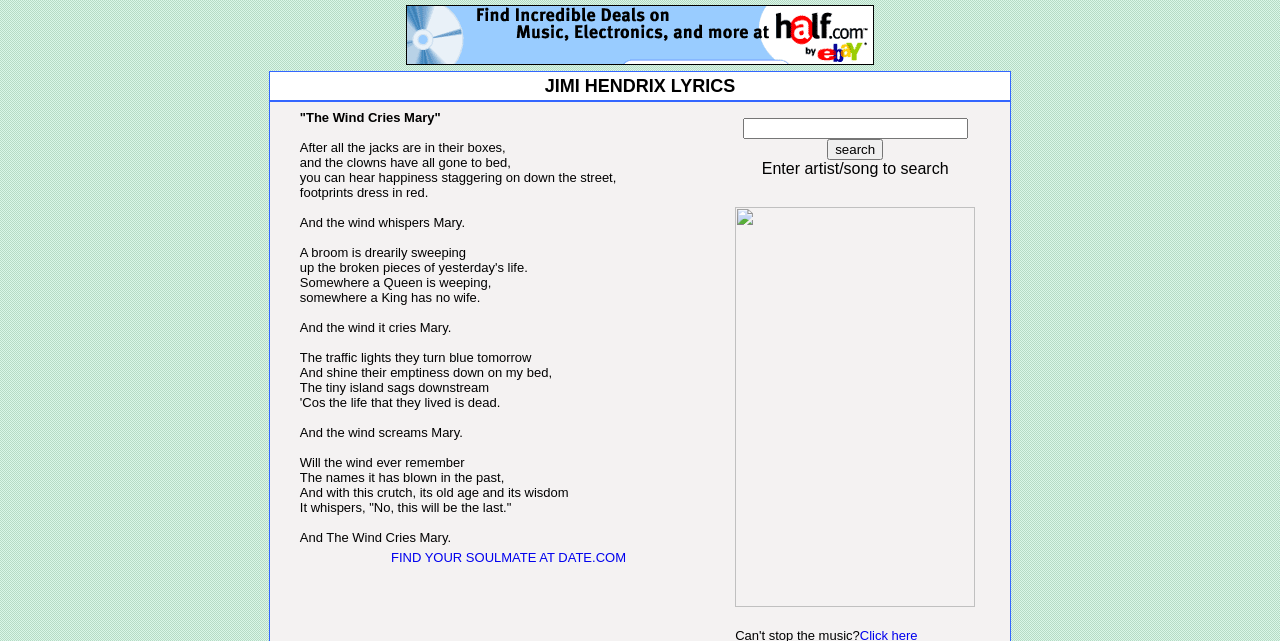Answer the question using only a single word or phrase: 
What is the purpose of the link 'Half.com: buy/sell used books, music, movies, games'?

To redirect to Half.com